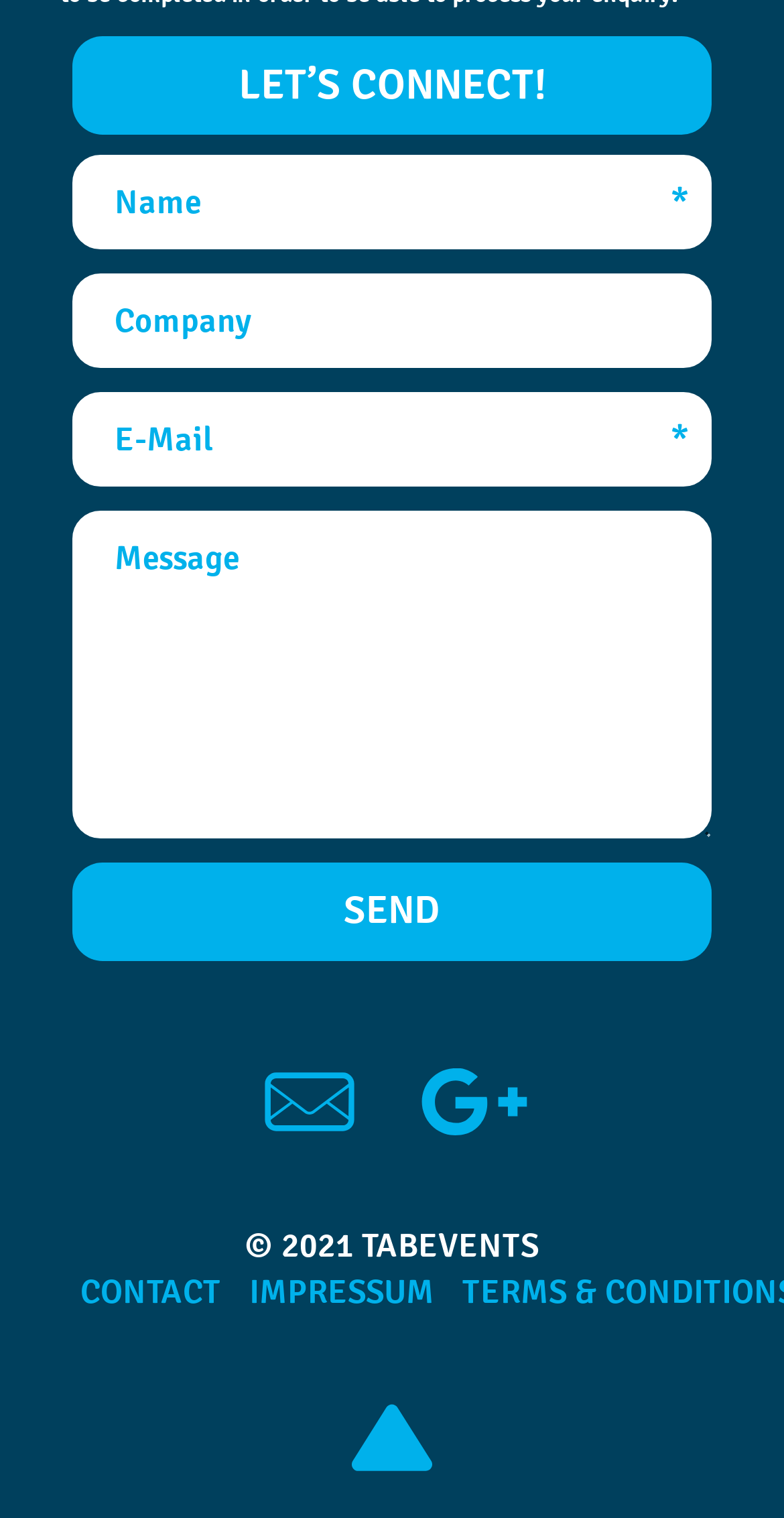Given the content of the image, can you provide a detailed answer to the question?
How many links are there at the bottom of the page?

There are four links at the bottom of the page, including 'hello@tabevents.ch', 'Google Page', 'CONTACT', and 'IMPRESSUM'.